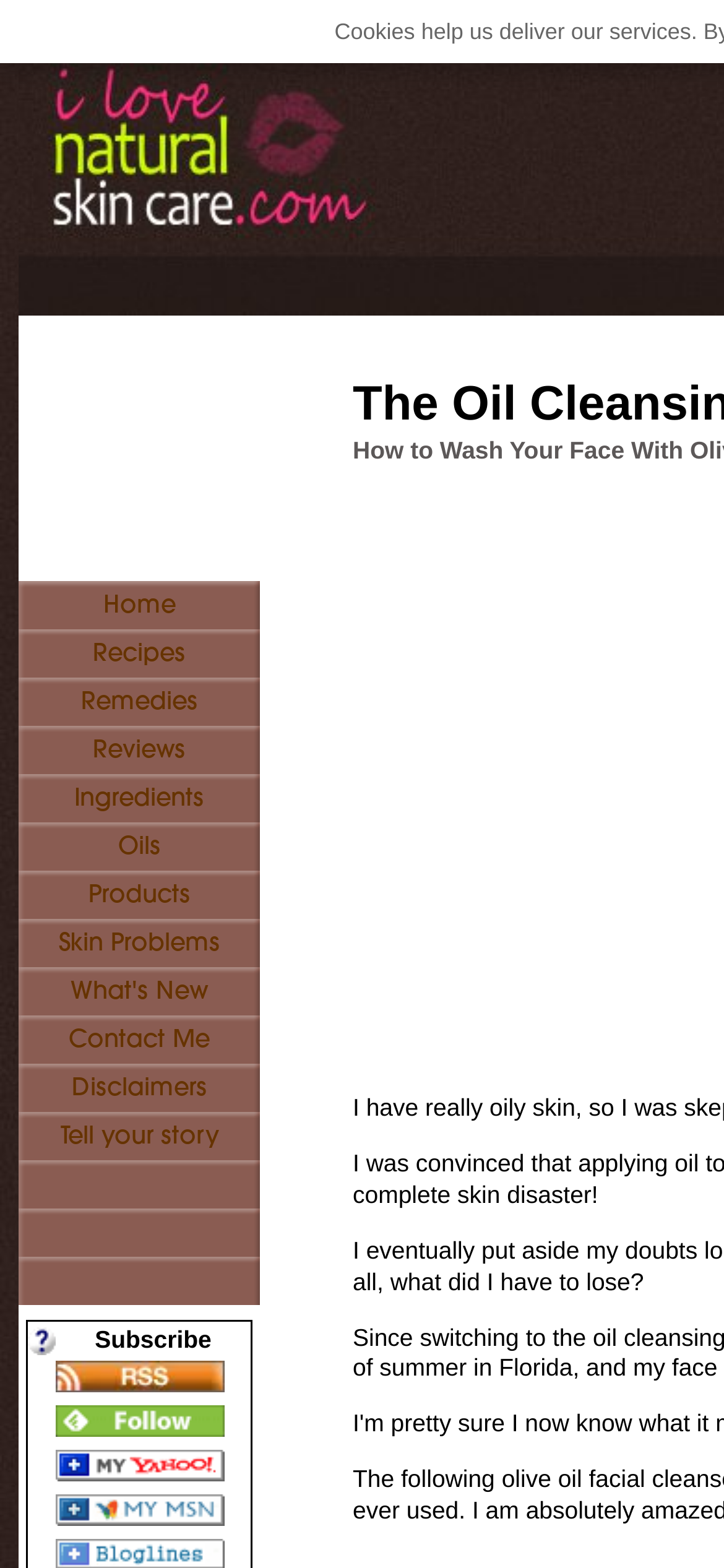Identify the bounding box coordinates of the specific part of the webpage to click to complete this instruction: "Click on the Home link".

[0.026, 0.37, 0.359, 0.401]